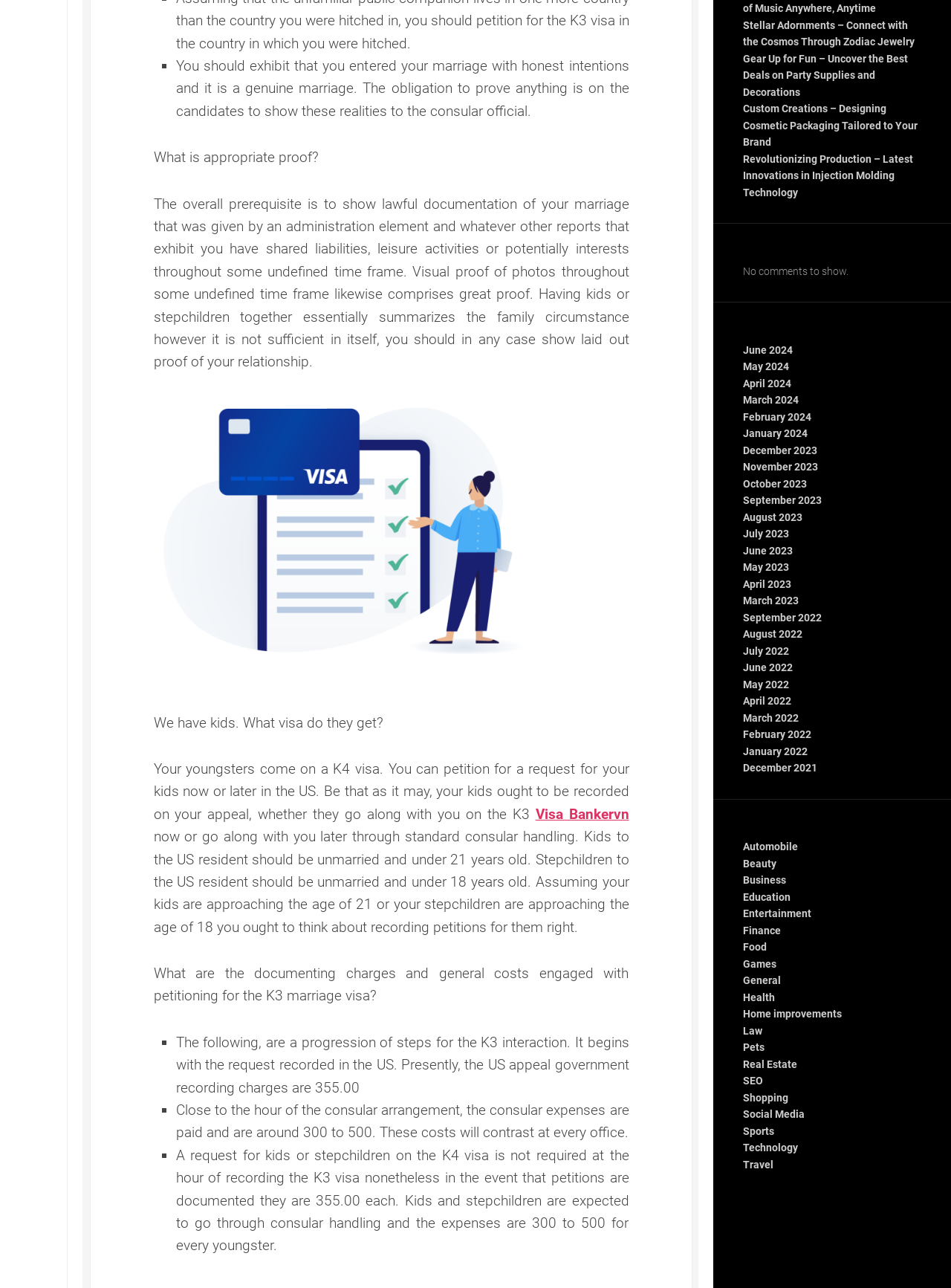Identify the bounding box for the UI element described as: "Beauty". Ensure the coordinates are four float numbers between 0 and 1, formatted as [left, top, right, bottom].

[0.781, 0.666, 0.816, 0.675]